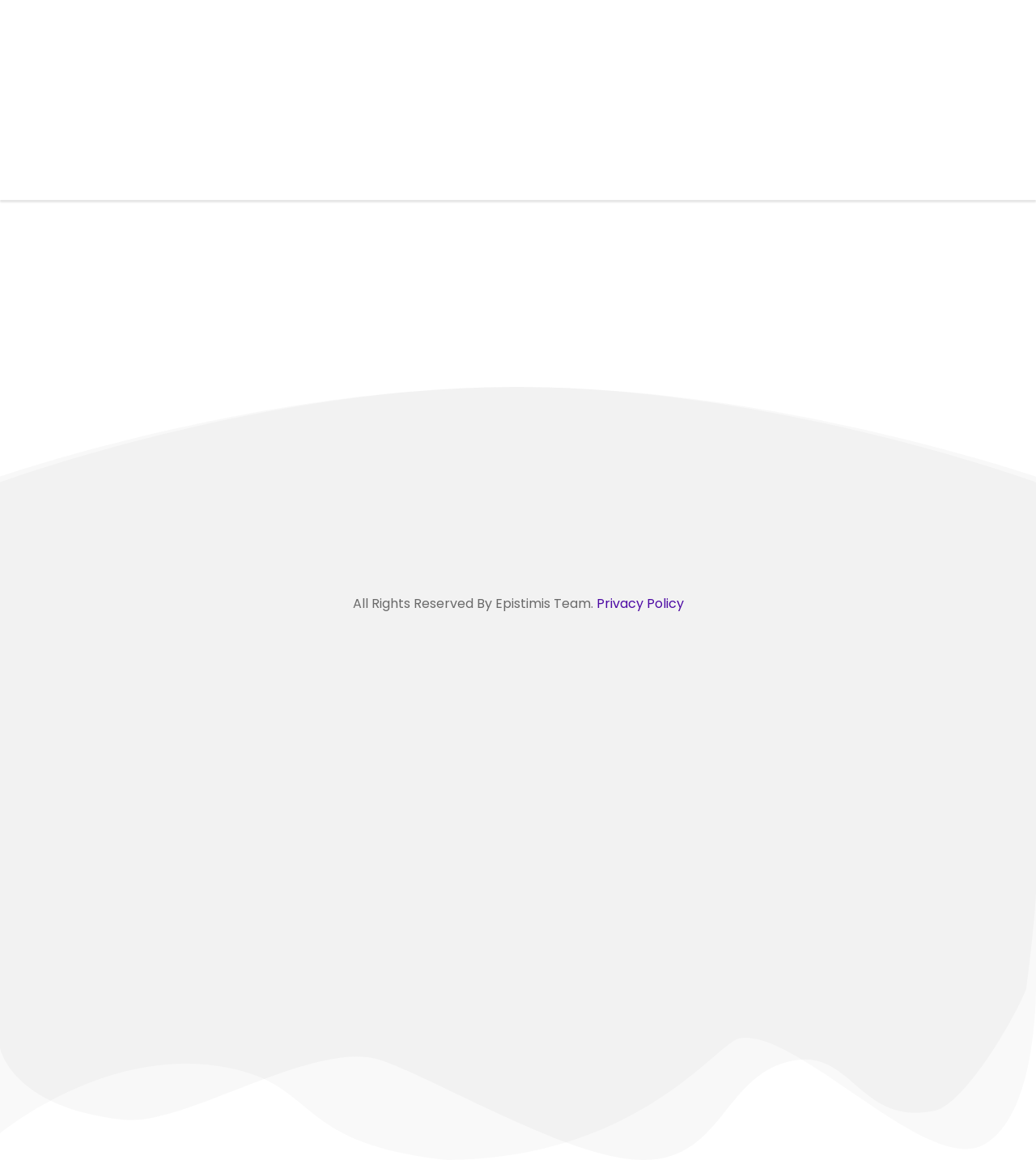Please locate the UI element described by "Real estate" and provide its bounding box coordinates.

None